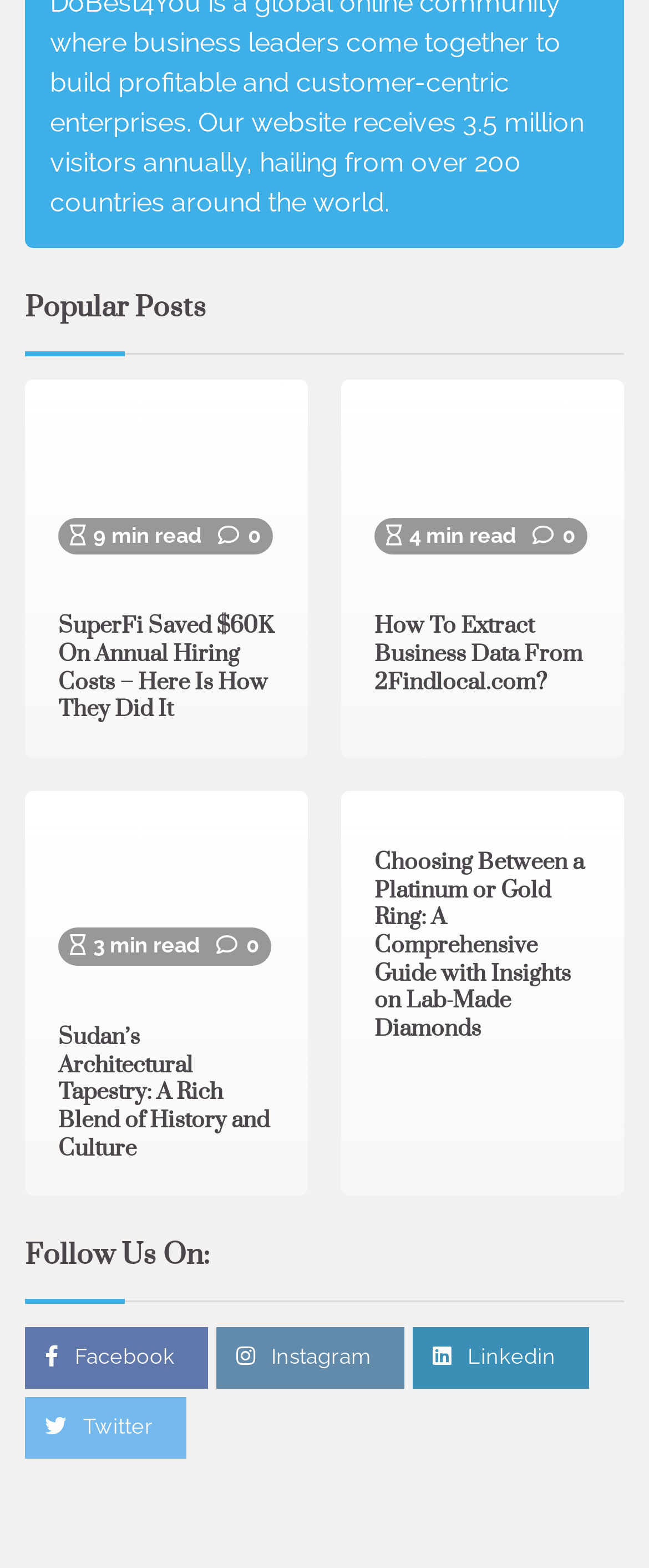Specify the bounding box coordinates (top-left x, top-left y, bottom-right x, bottom-right y) of the UI element in the screenshot that matches this description: parent_node: 4 min read

[0.551, 0.253, 0.936, 0.365]